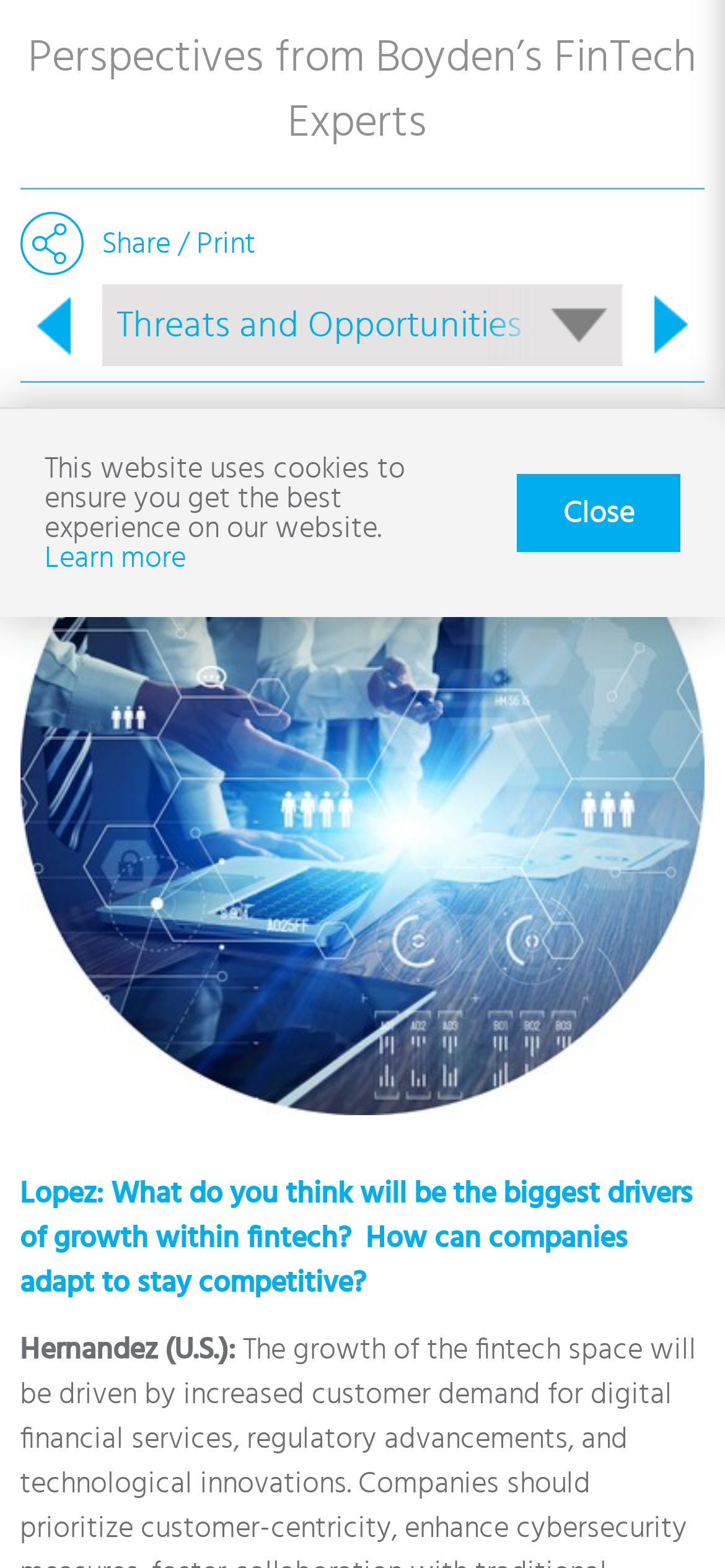Extract the bounding box coordinates for the UI element described by the text: "<". The coordinates should be in the form of [left, top, right, bottom] with values between 0 and 1.

[0.027, 0.182, 0.14, 0.234]